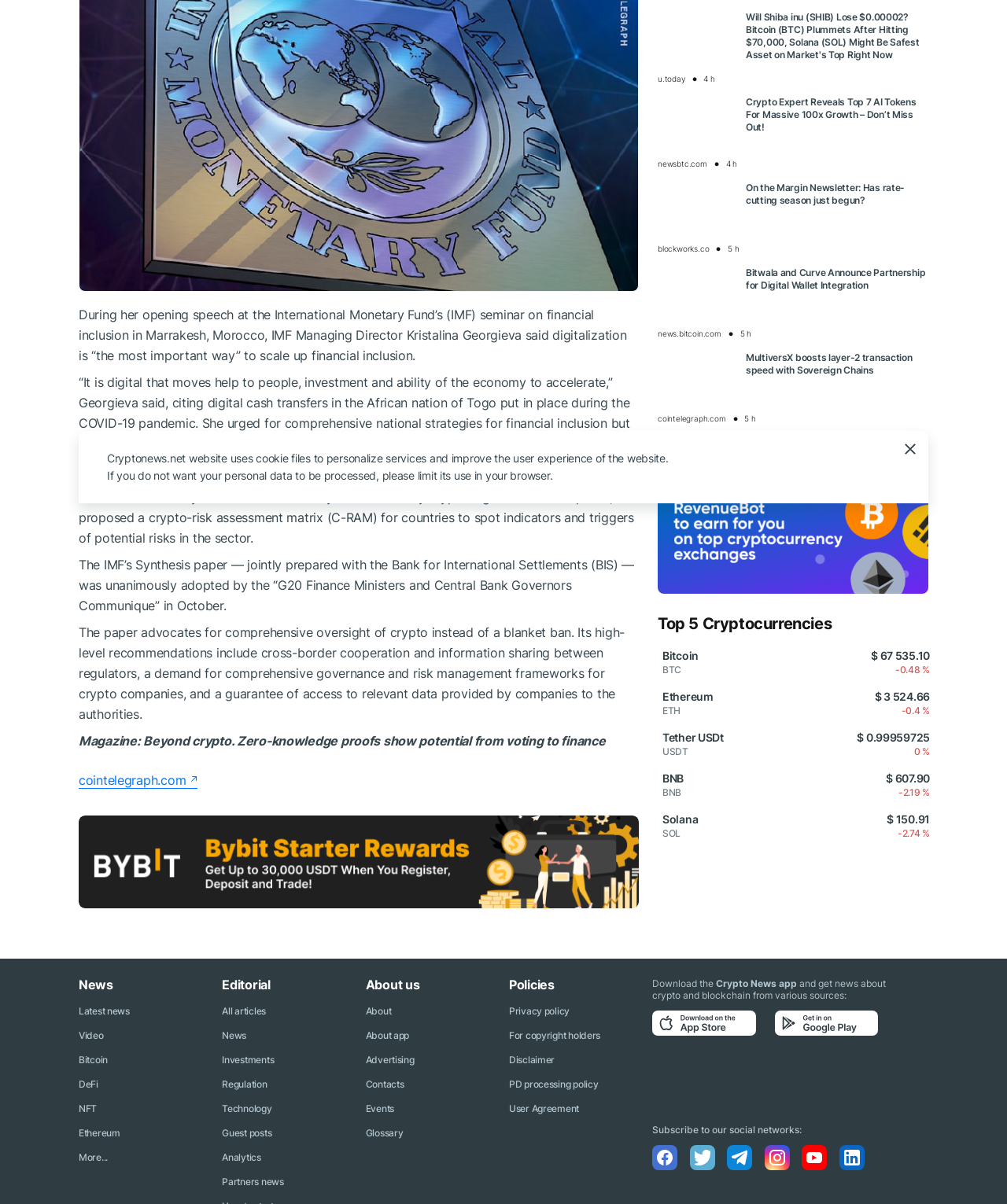Identify the bounding box coordinates for the UI element described as follows: "For copyright holders". Ensure the coordinates are four float numbers between 0 and 1, formatted as [left, top, right, bottom].

[0.505, 0.855, 0.596, 0.865]